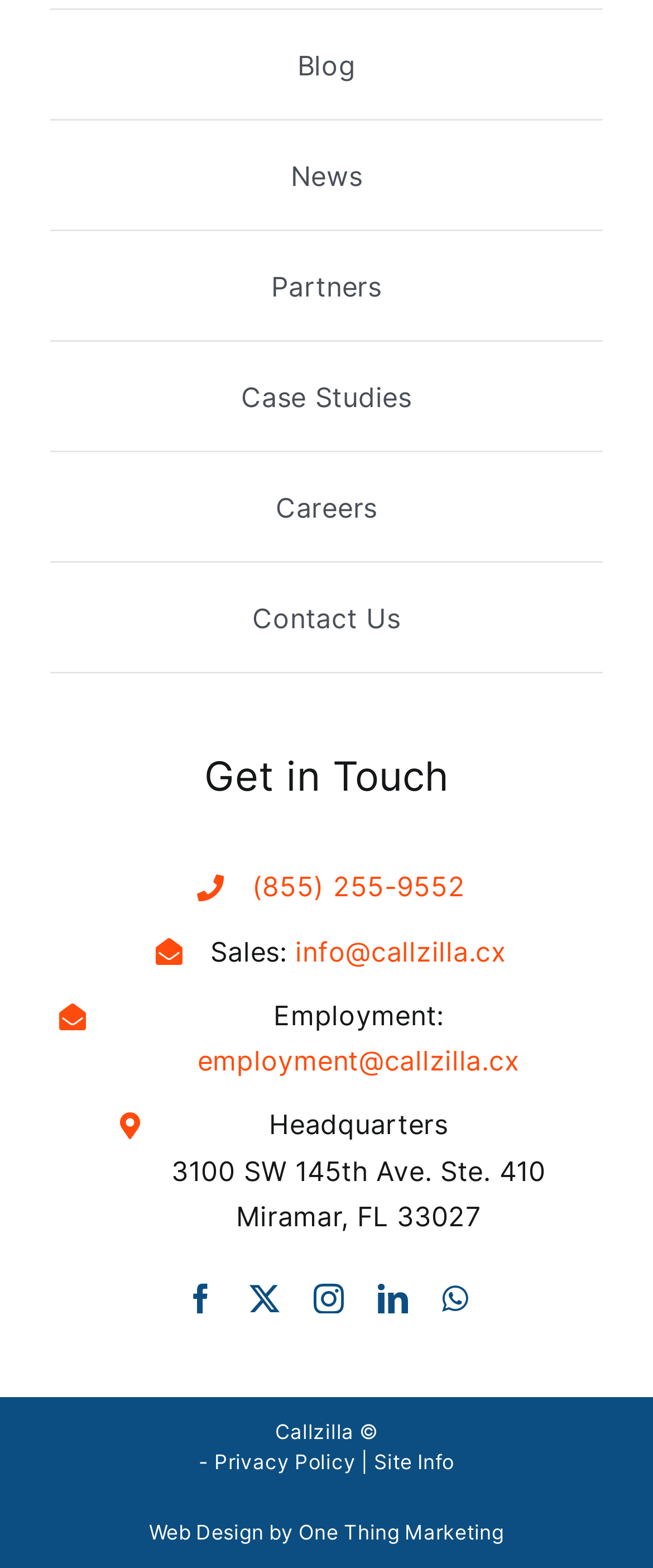Could you find the bounding box coordinates of the clickable area to complete this instruction: "Read 'Why temporary tattoos are chosen nowadays by rising number of users of different age categories?'"?

None